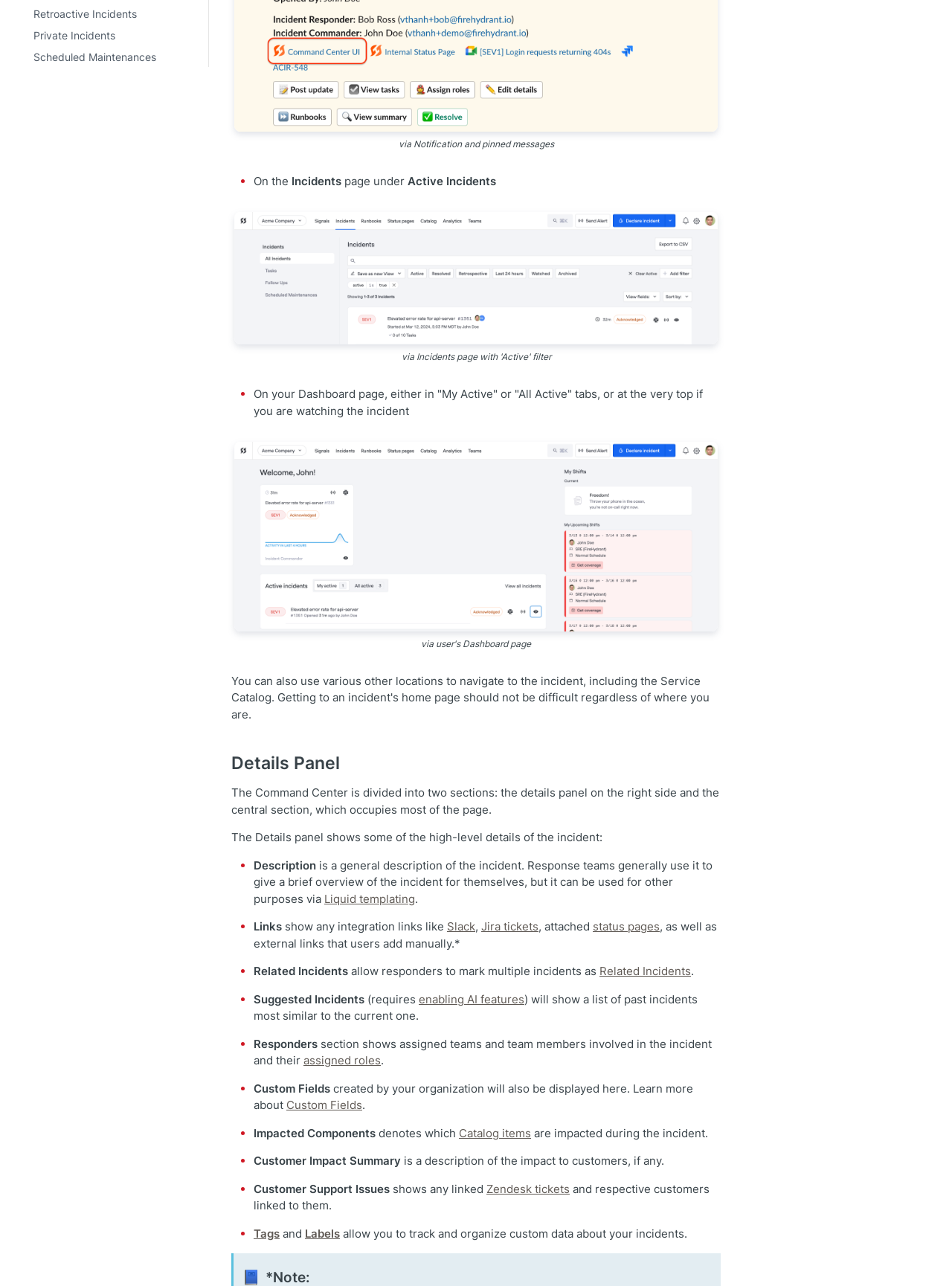Answer the question using only a single word or phrase: 
What is the text of the first static text element on the webpage?

Retroactive Incidents